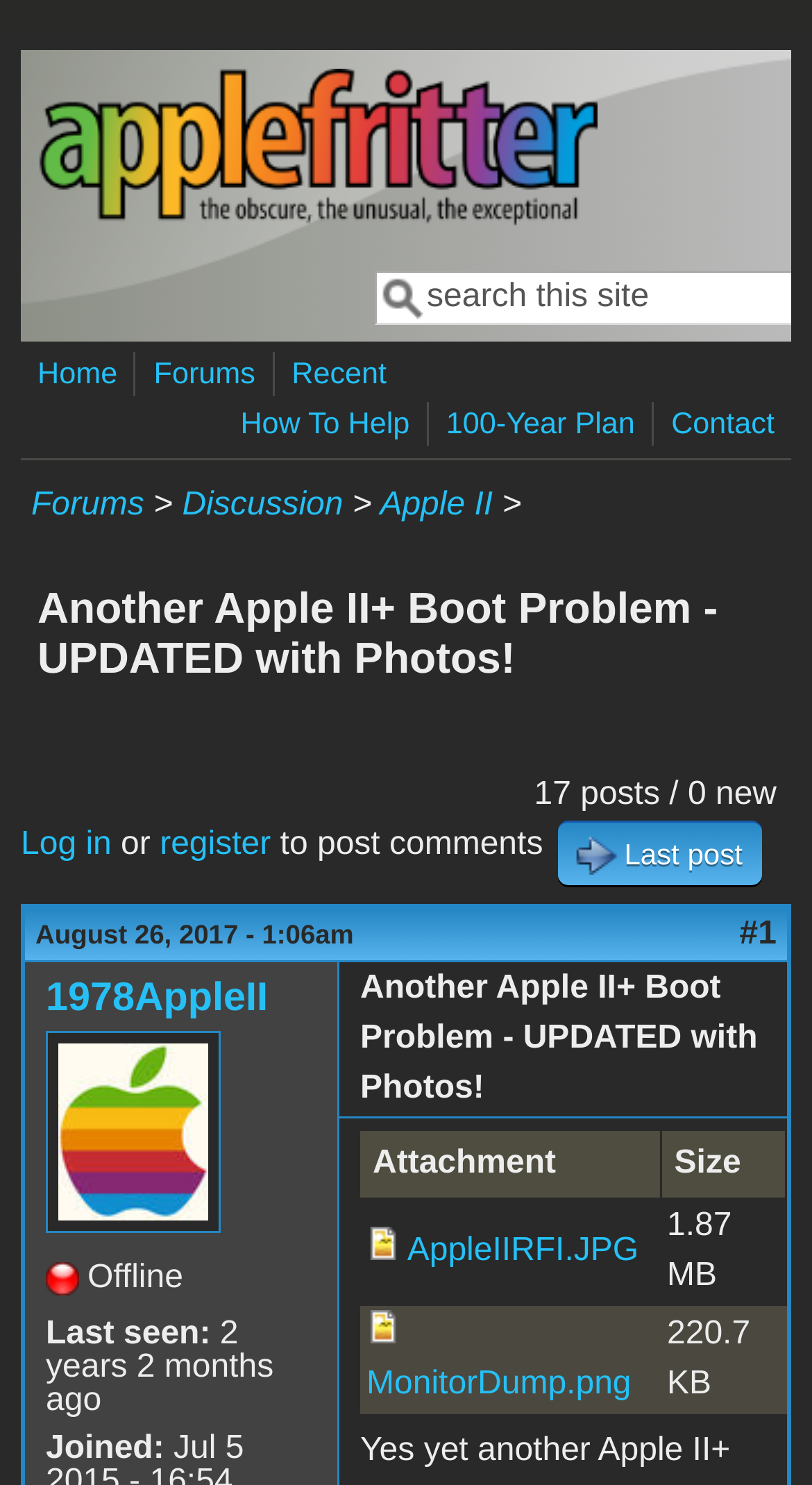How many posts are in this discussion?
Using the image, respond with a single word or phrase.

17